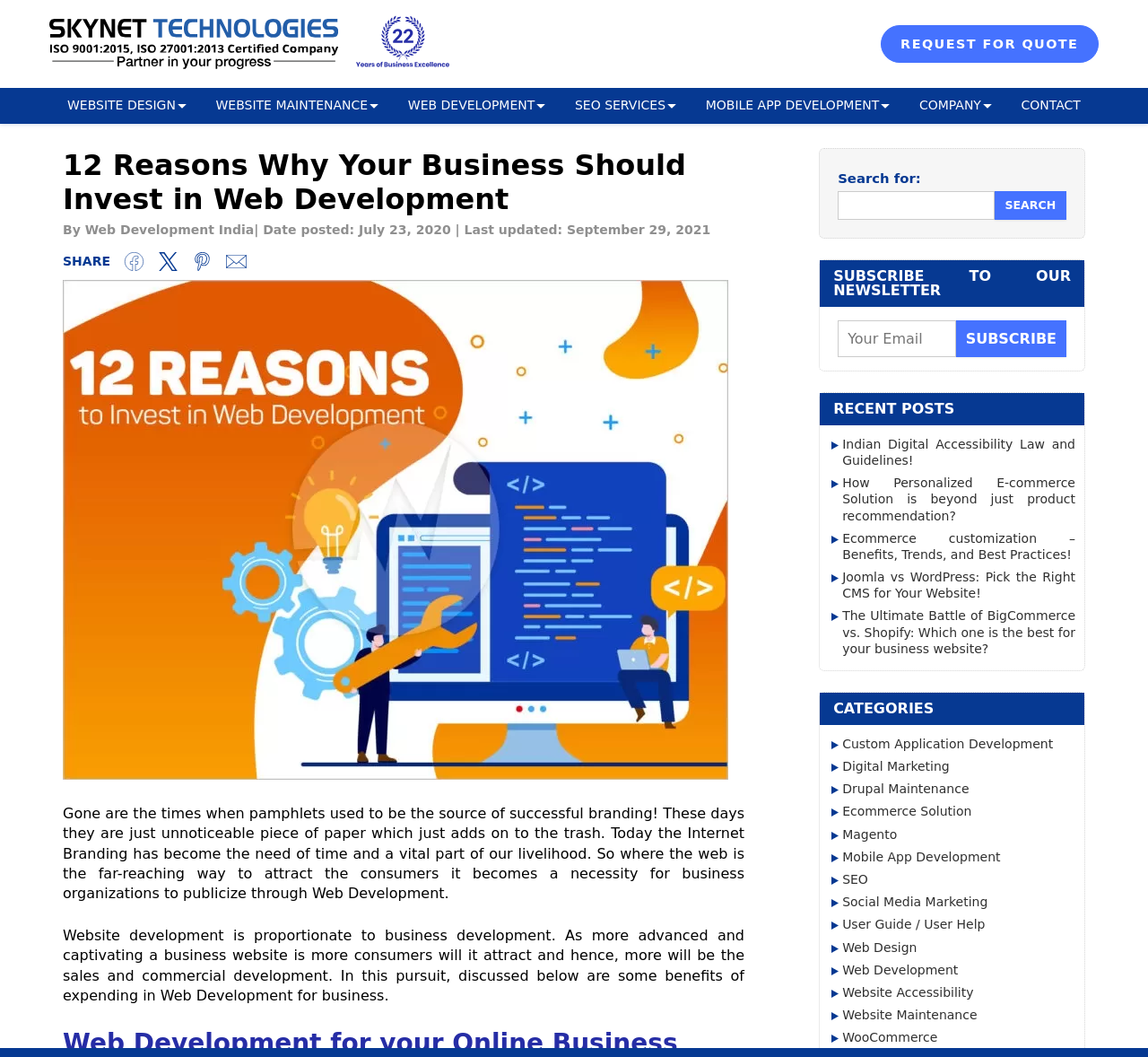What are the categories of articles on this website?
Relying on the image, give a concise answer in one word or a brief phrase.

Custom Application Development, Digital Marketing, etc.